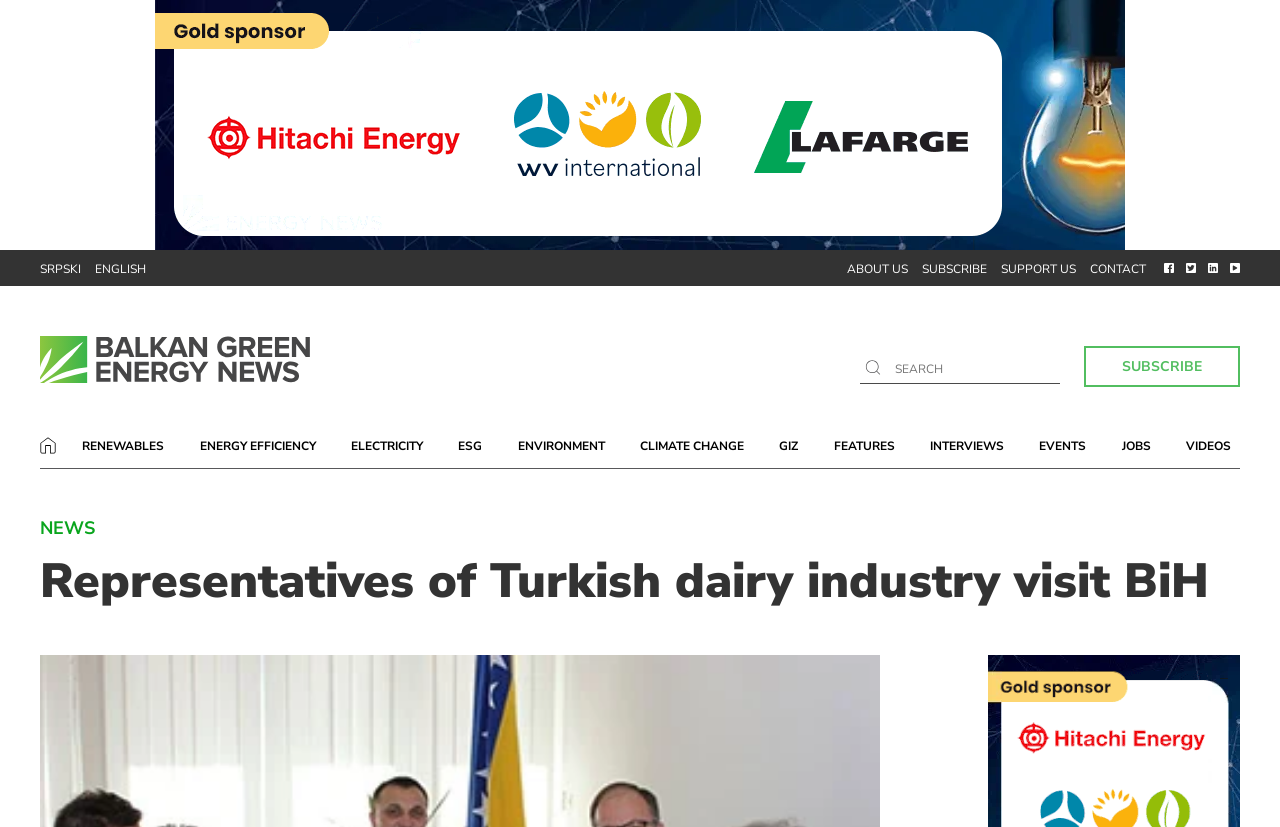Please answer the following question using a single word or phrase: 
What is the topic of the main article?

Turkish dairy industry visit BiH